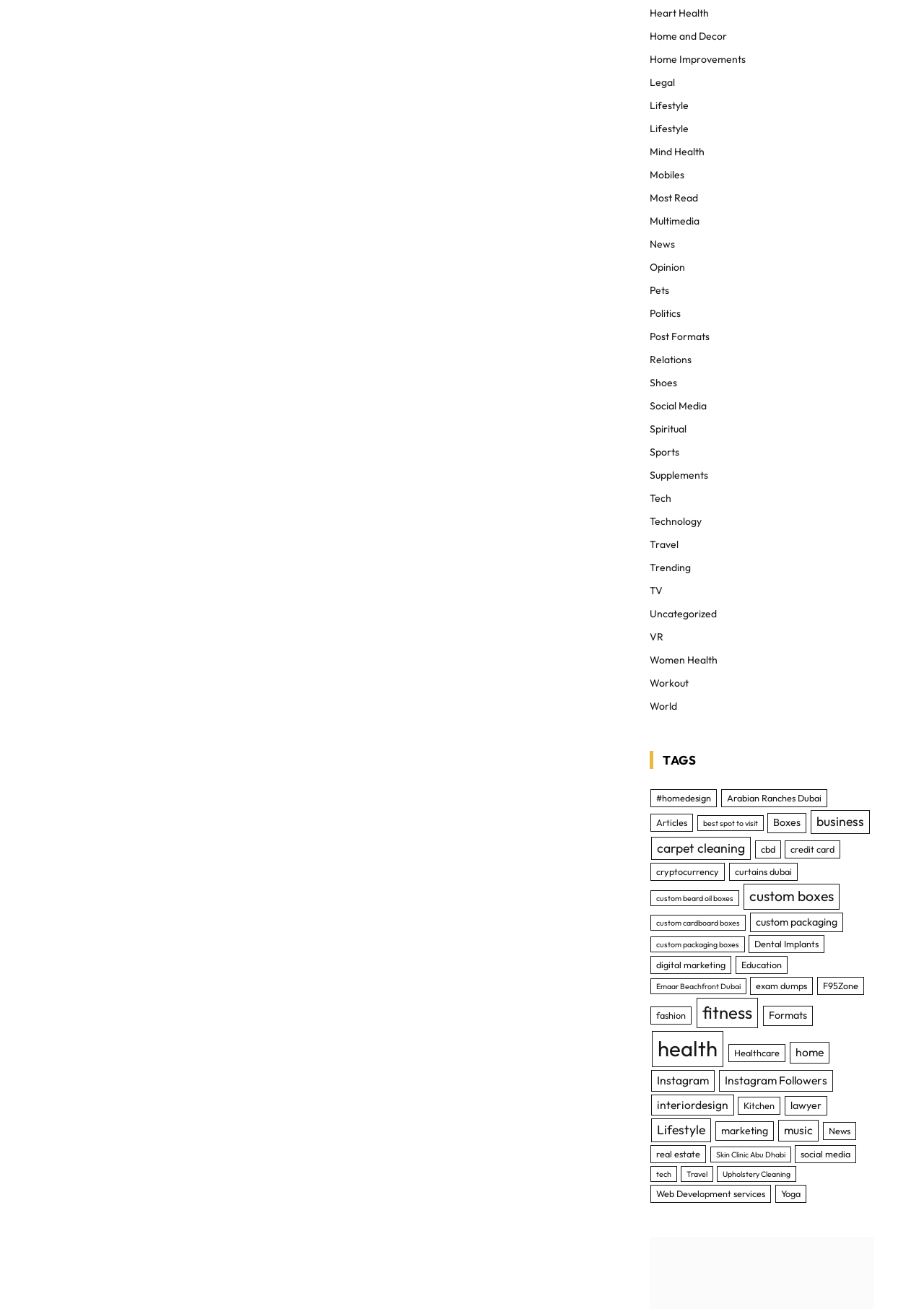Find the bounding box coordinates of the clickable area that will achieve the following instruction: "View 'fitness' articles".

[0.754, 0.762, 0.82, 0.785]